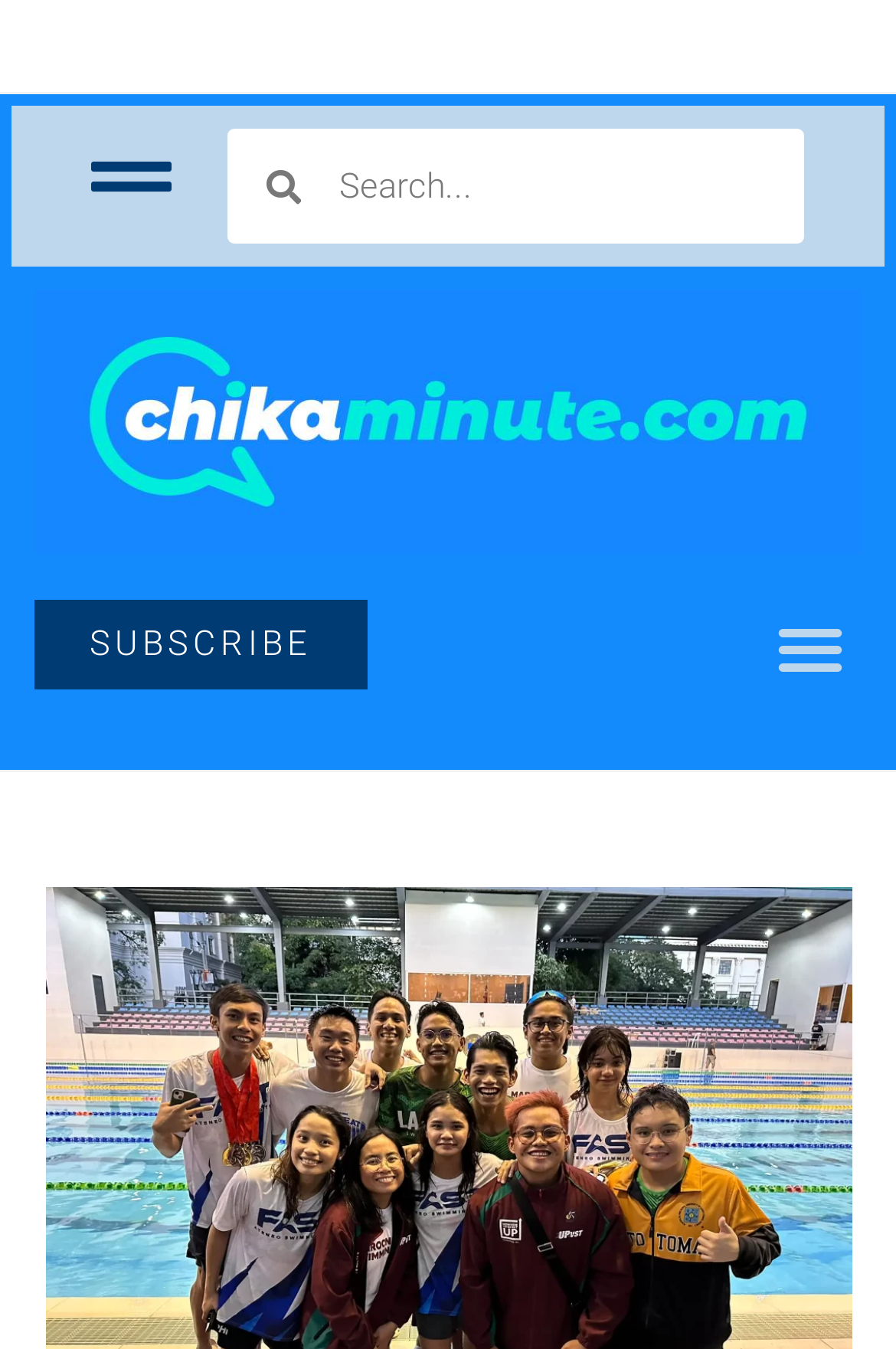Is the menu expanded?
Provide a detailed answer to the question using information from the image.

I checked the button element with the text 'Menu Toggle' and found that its 'expanded' property is set to 'False', indicating that the menu is not expanded.